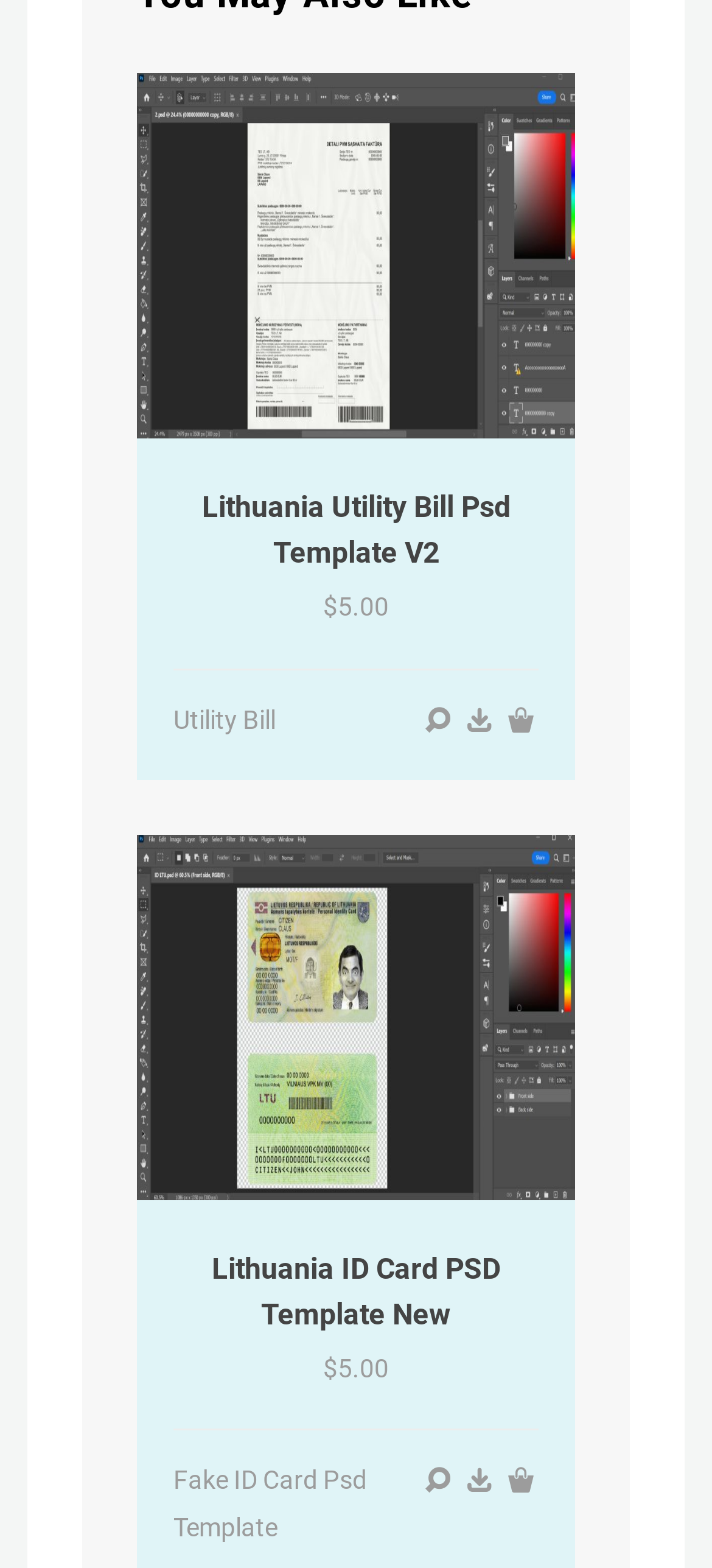How many images are on the webpage?
Based on the image, provide your answer in one word or phrase.

3